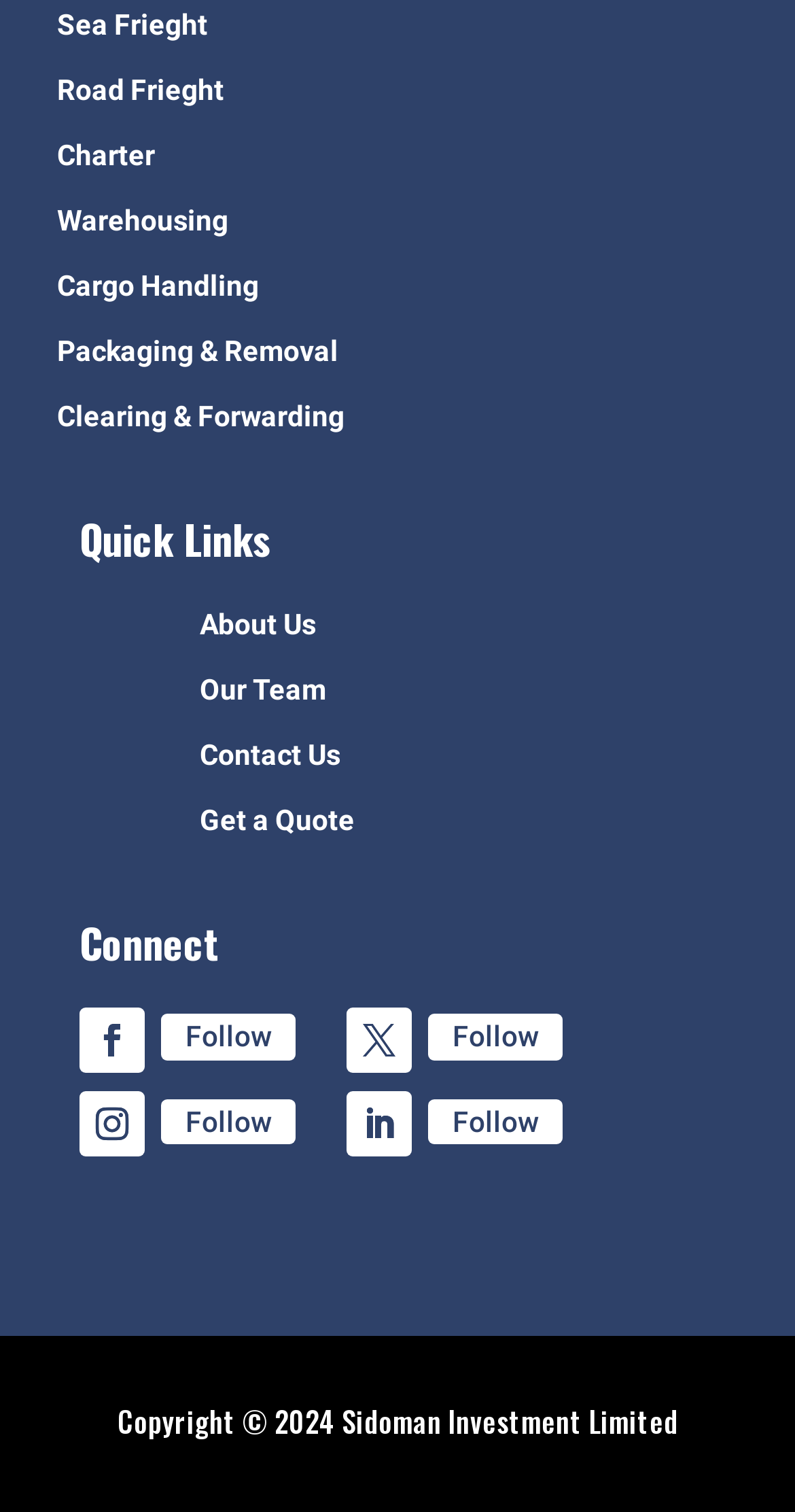What is the purpose of the 'Quick Links' section?
Please answer the question with a single word or phrase, referencing the image.

To provide quick access to important pages